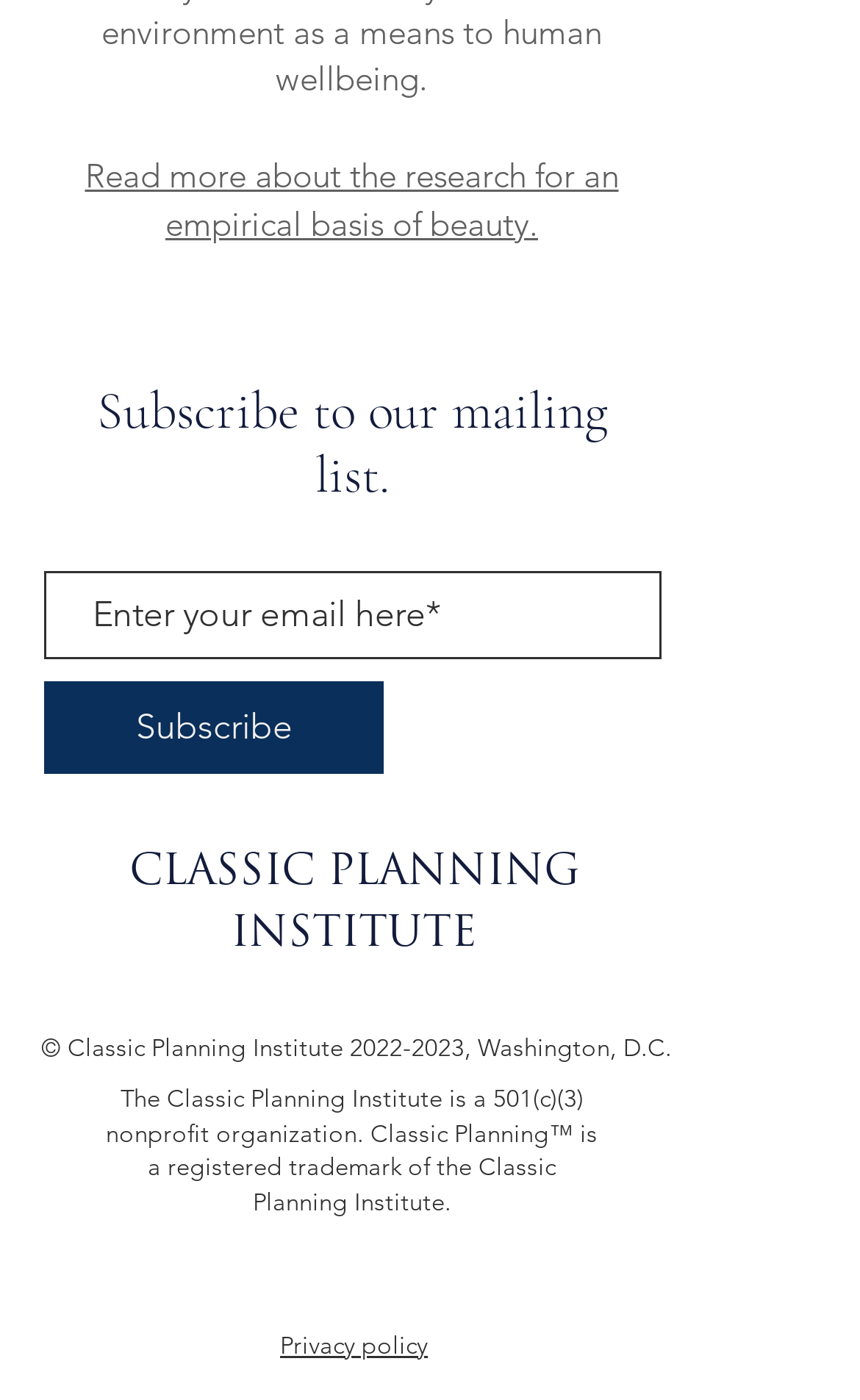Can you show the bounding box coordinates of the region to click on to complete the task described in the instruction: "Follow on Instagram"?

[0.244, 0.901, 0.297, 0.934]